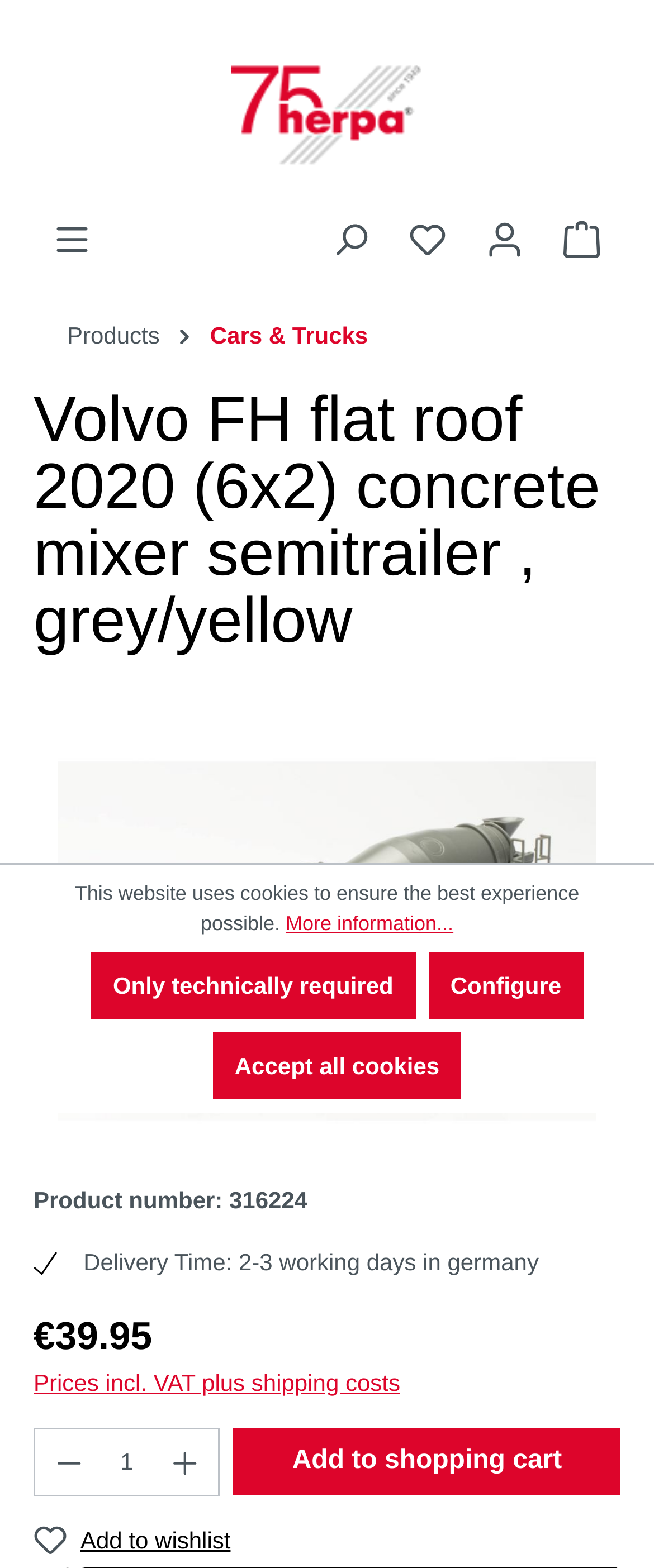Identify the bounding box coordinates for the region of the element that should be clicked to carry out the instruction: "Show image 1 of 5". The bounding box coordinates should be four float numbers between 0 and 1, i.e., [left, top, right, bottom].

[0.295, 0.693, 0.336, 0.71]